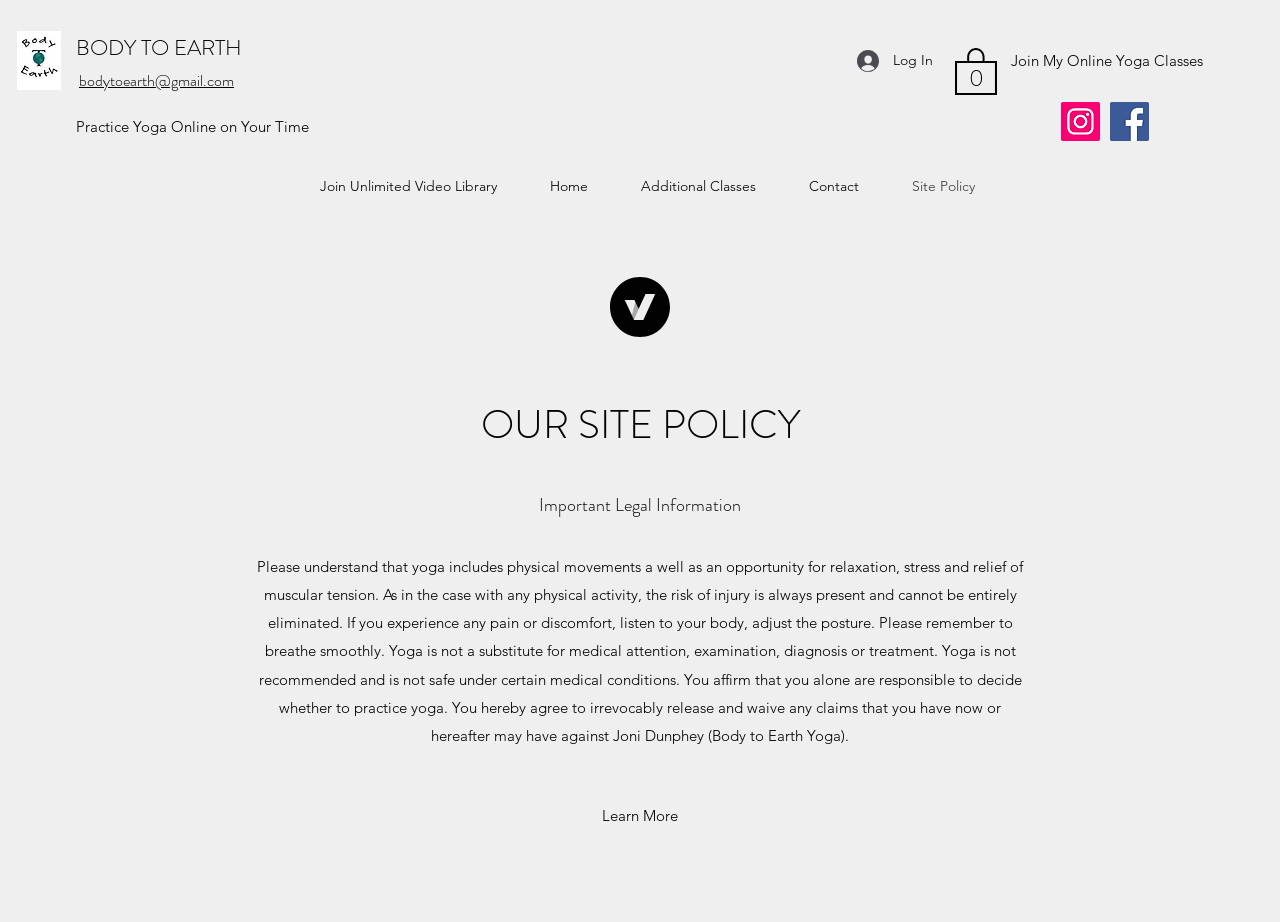What is the focus of the current webpage?
Answer the question with a single word or phrase derived from the image.

Site Policy